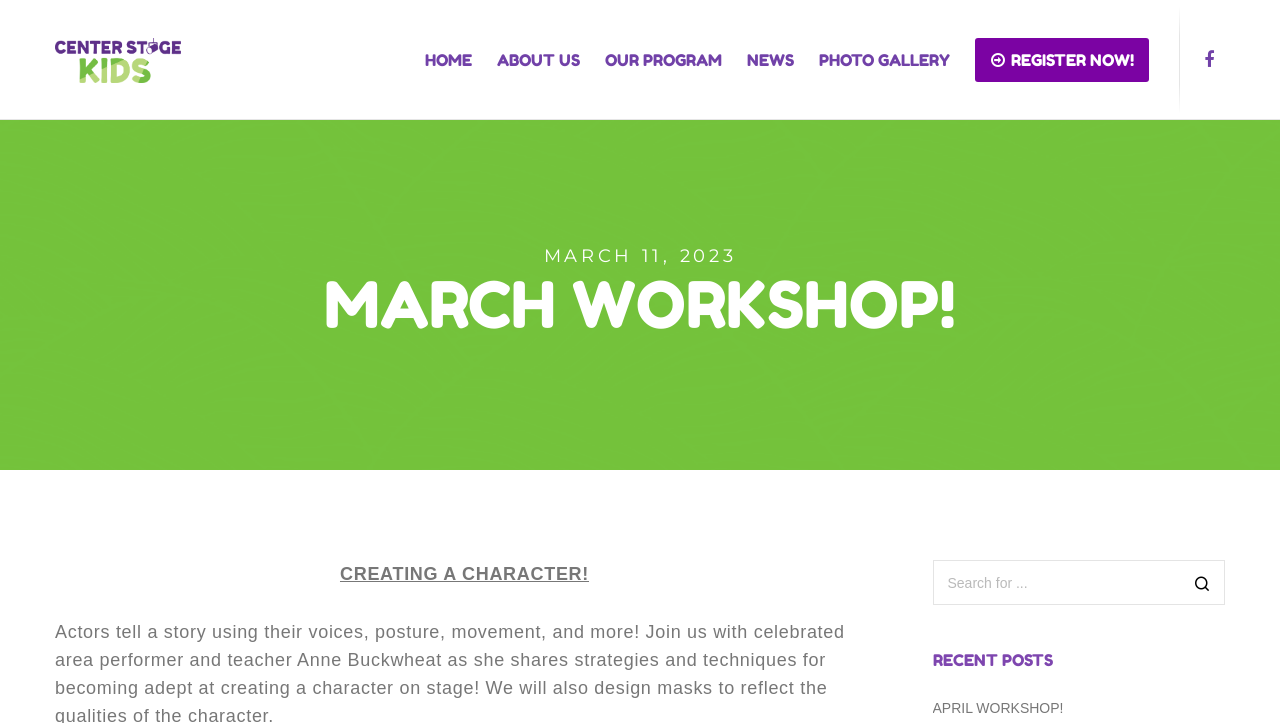From the details in the image, provide a thorough response to the question: What is the topic of the workshop?

I found the topic of the workshop by looking at the StaticText element with the content 'CREATING A CHARACTER!' which is located at [0.266, 0.78, 0.46, 0.808]